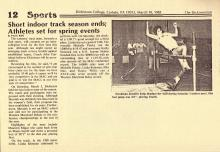Please answer the following query using a single word or phrase: 
What is the tone of the article?

Celebratory